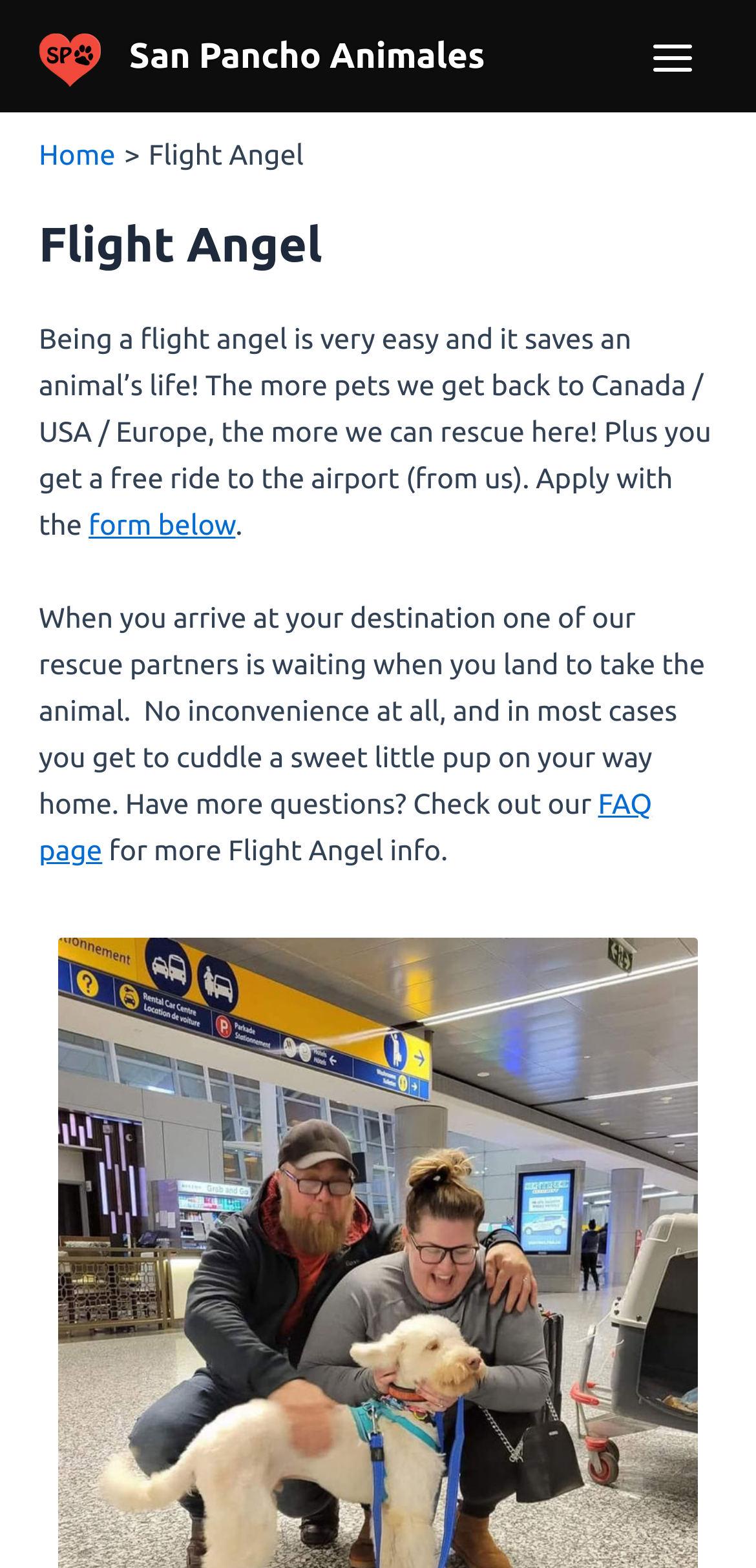How can you get more information about Flight Angel?
Refer to the image and give a detailed answer to the question.

If you have more questions, you can check out the FAQ page for more Flight Angel info. The link to the FAQ page is provided on the webpage.